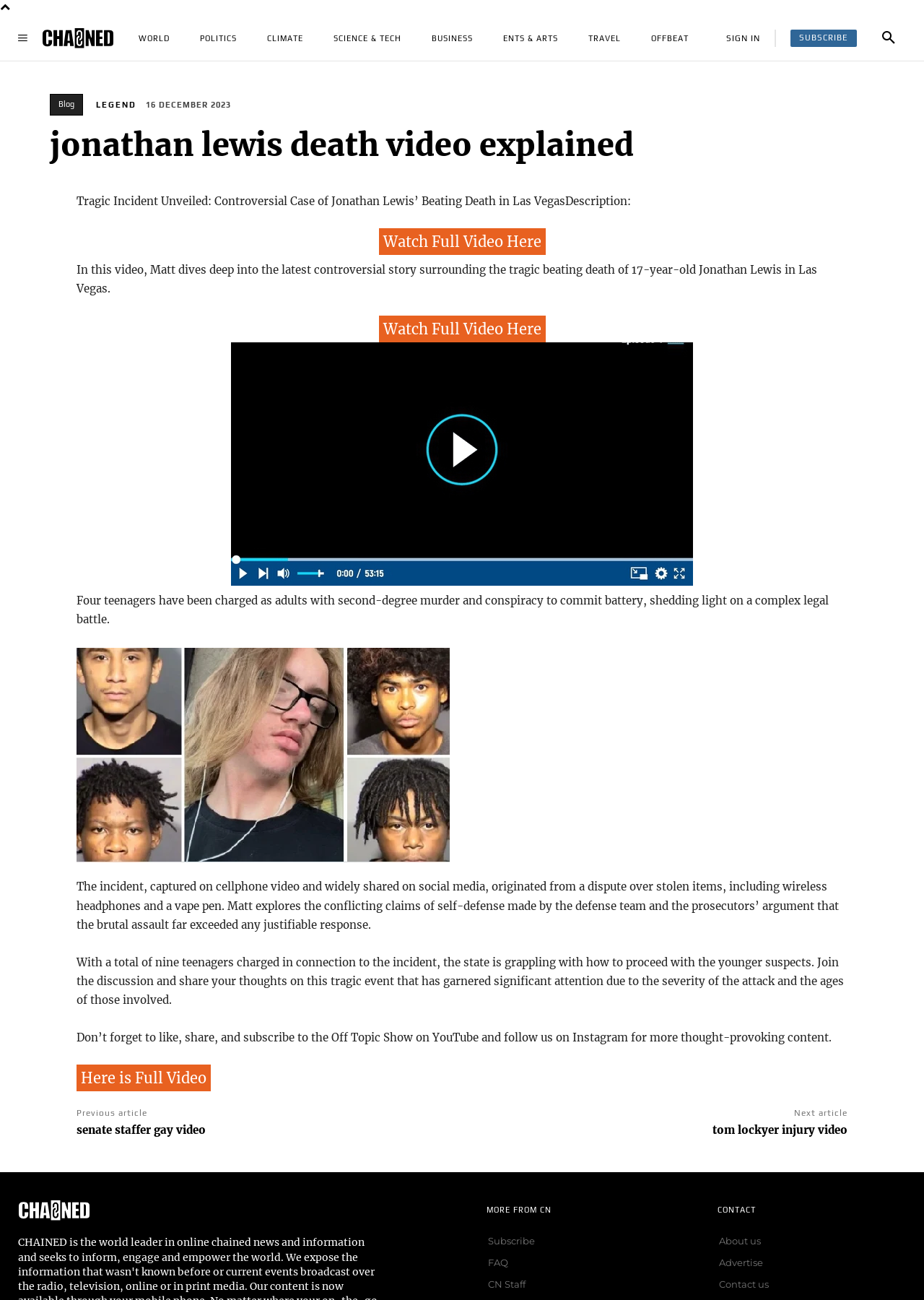Bounding box coordinates are specified in the format (top-left x, top-left y, bottom-right x, bottom-right y). All values are floating point numbers bounded between 0 and 1. Please provide the bounding box coordinate of the region this sentence describes: senate staffer gay video

[0.083, 0.864, 0.223, 0.874]